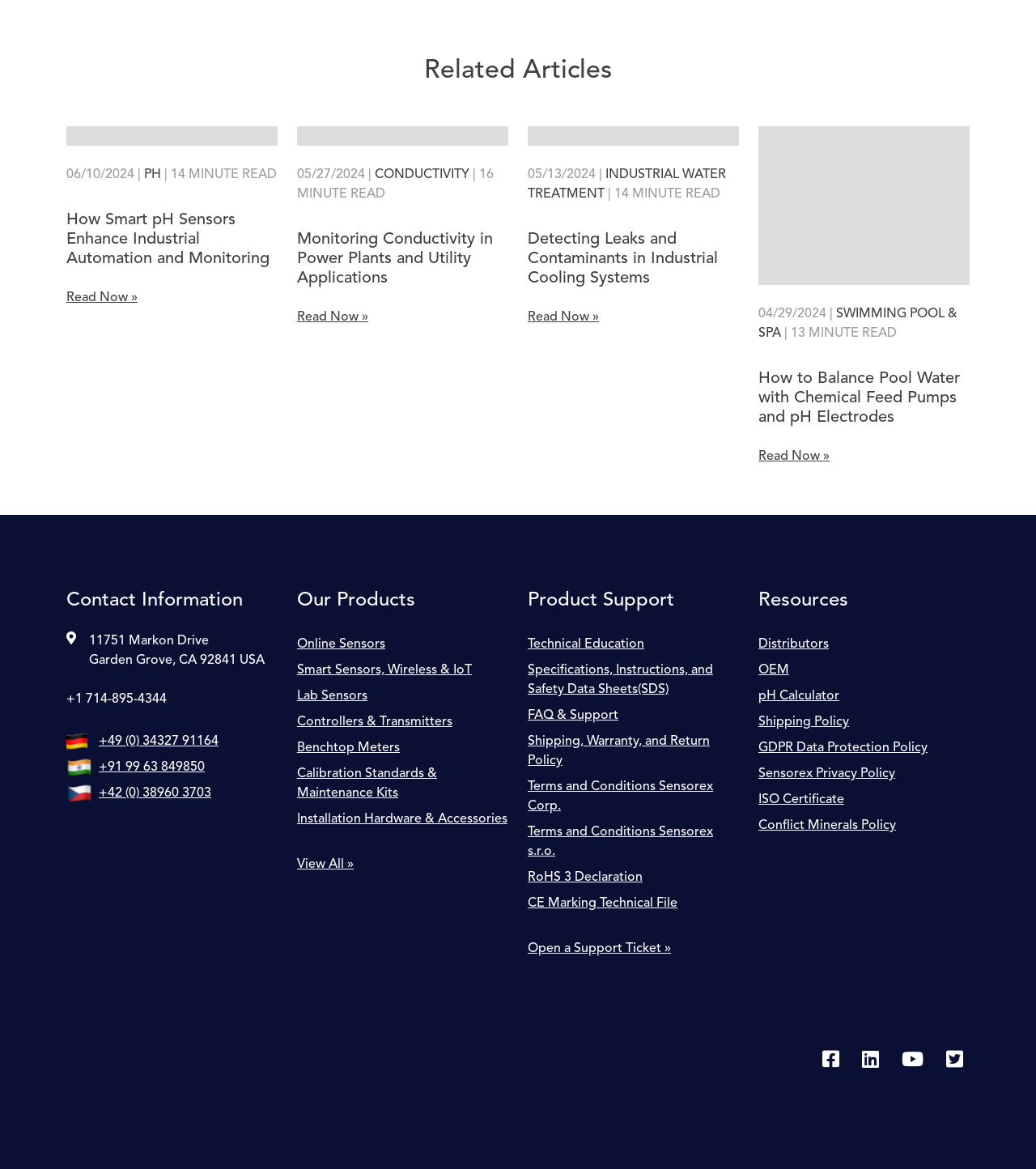Please identify the bounding box coordinates of the area that needs to be clicked to follow this instruction: "Click the 'Contact Us' link".

None